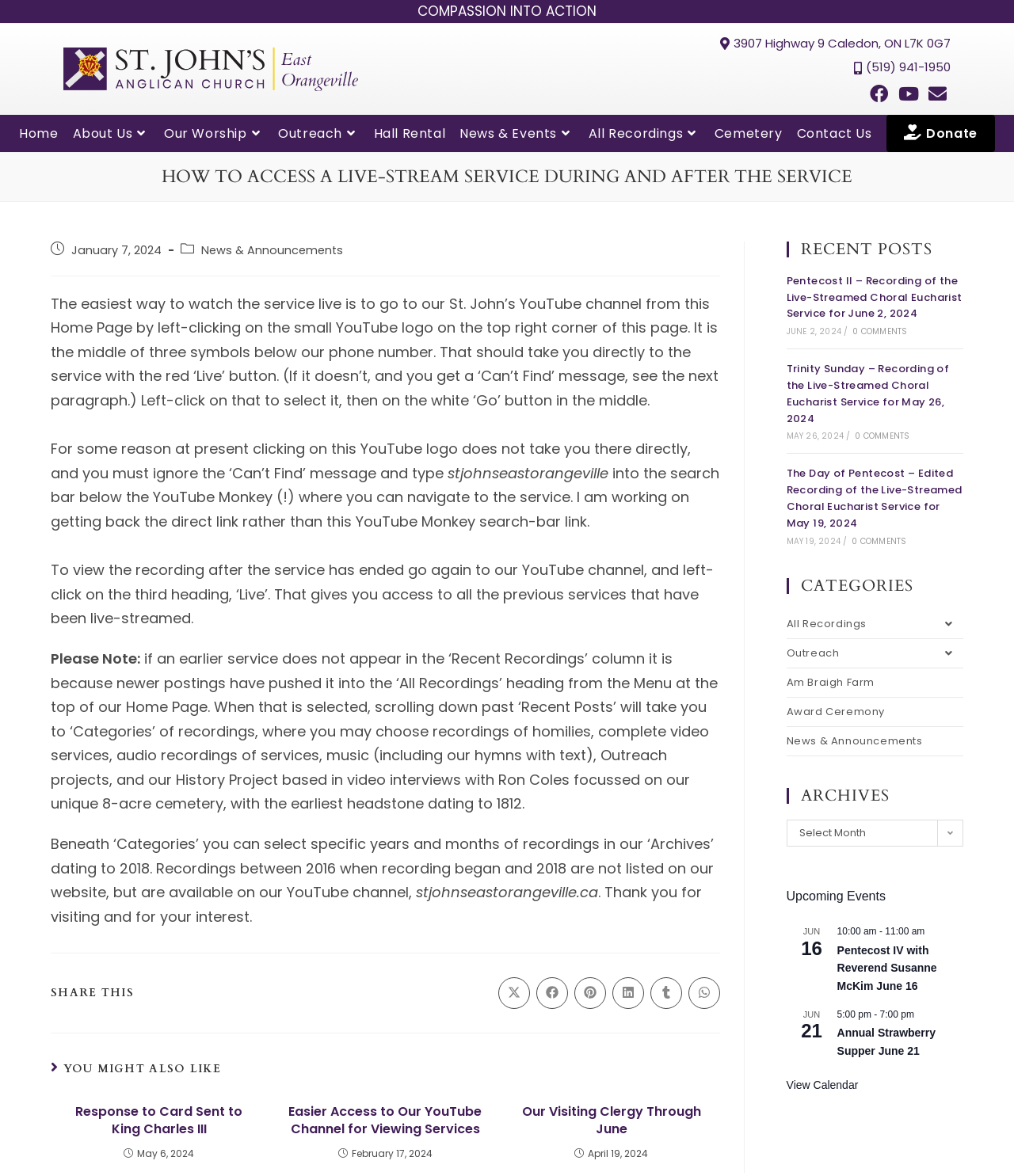Using the provided description All Recordings, find the bounding box coordinates for the UI element. Provide the coordinates in (top-left x, top-left y, bottom-right x, bottom-right y) format, ensuring all values are between 0 and 1.

[0.573, 0.098, 0.697, 0.129]